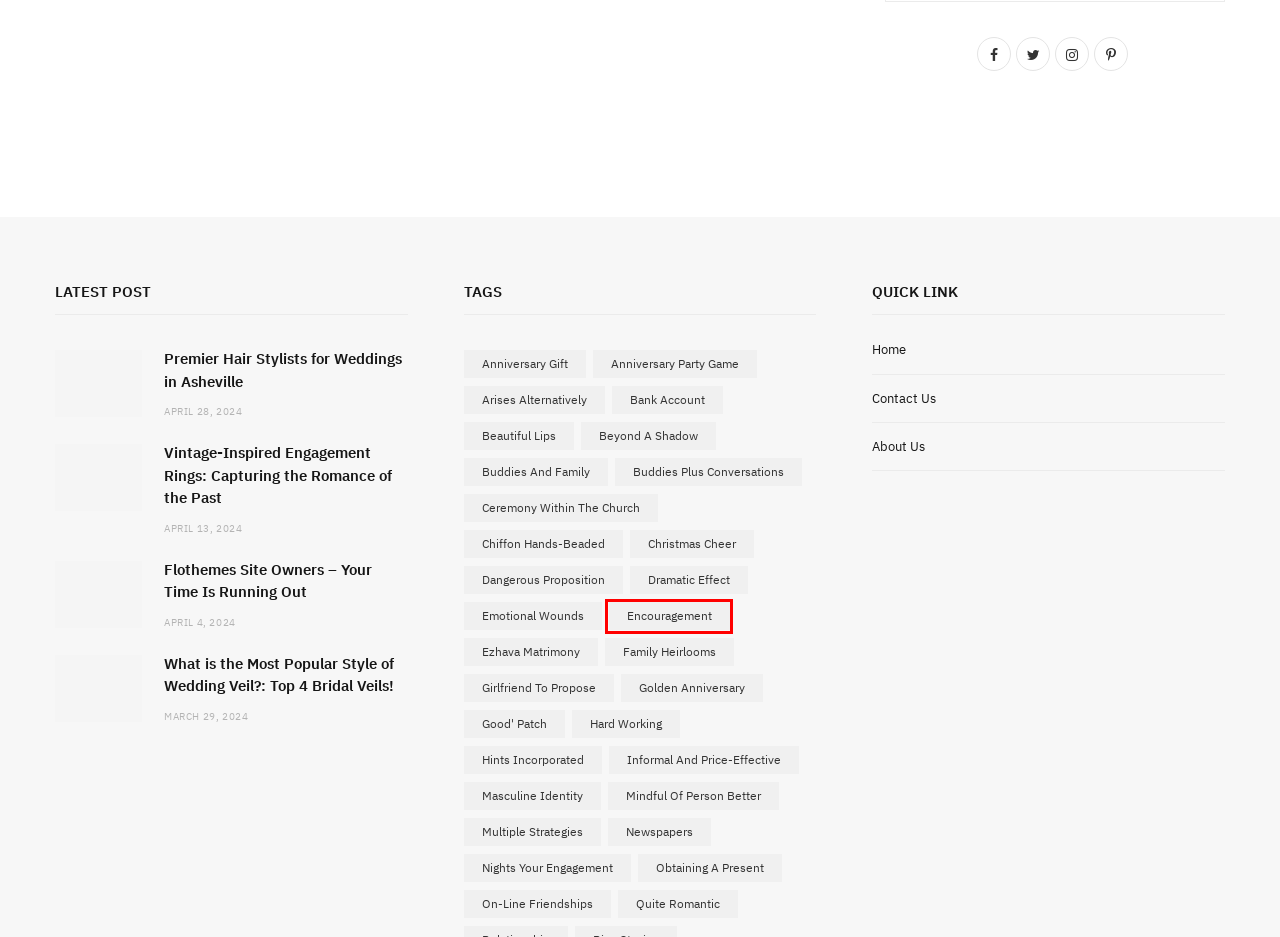You have a screenshot of a webpage with a red bounding box highlighting a UI element. Your task is to select the best webpage description that corresponds to the new webpage after clicking the element. Here are the descriptions:
A. hints incorporated - Bin Wedding Dress
B. encouragement - Bin Wedding Dress
C. ceremony within the church - Bin Wedding Dress
D. dangerous proposition - Bin Wedding Dress
E. newspapers - Bin Wedding Dress
F. emotional wounds - Bin Wedding Dress
G. obtaining a present - Bin Wedding Dress
H. beautiful lips - Bin Wedding Dress

B